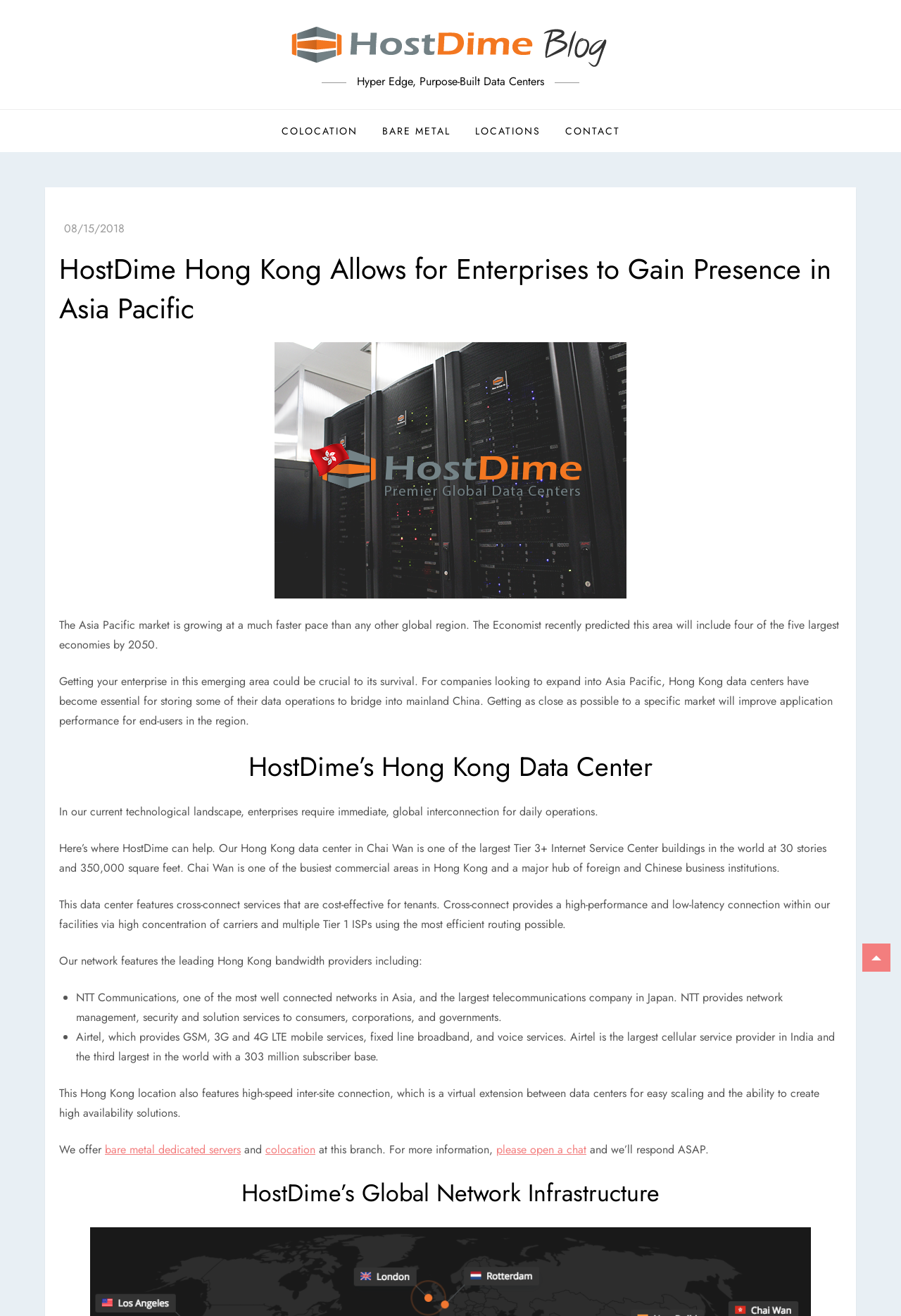Answer briefly with one word or phrase:
What type of servers are offered at this branch?

Bare metal dedicated servers